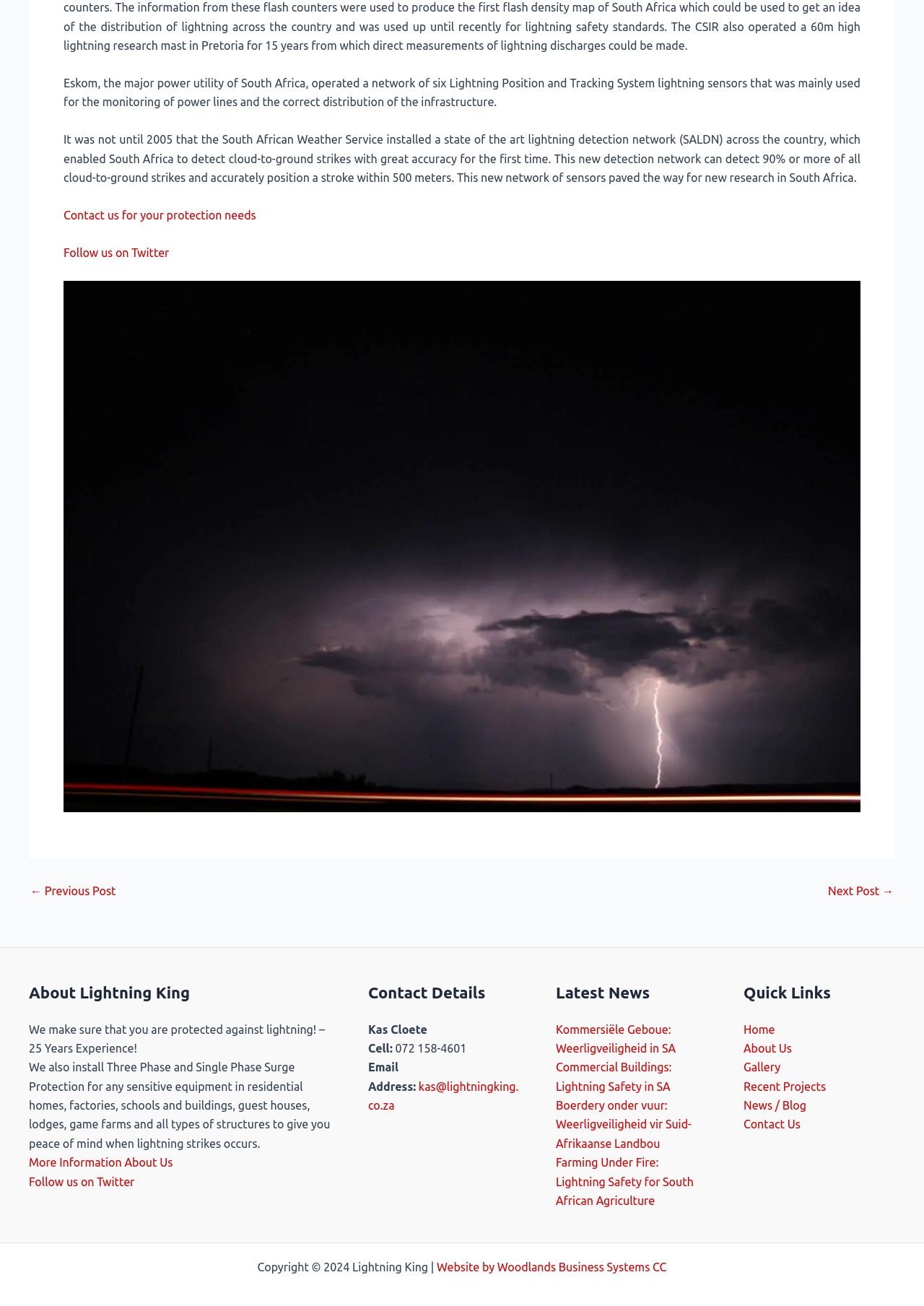Please determine the bounding box of the UI element that matches this description: Home. The coordinates should be given as (top-left x, top-left y, bottom-right x, bottom-right y), with all values between 0 and 1.

[0.805, 0.783, 0.839, 0.793]